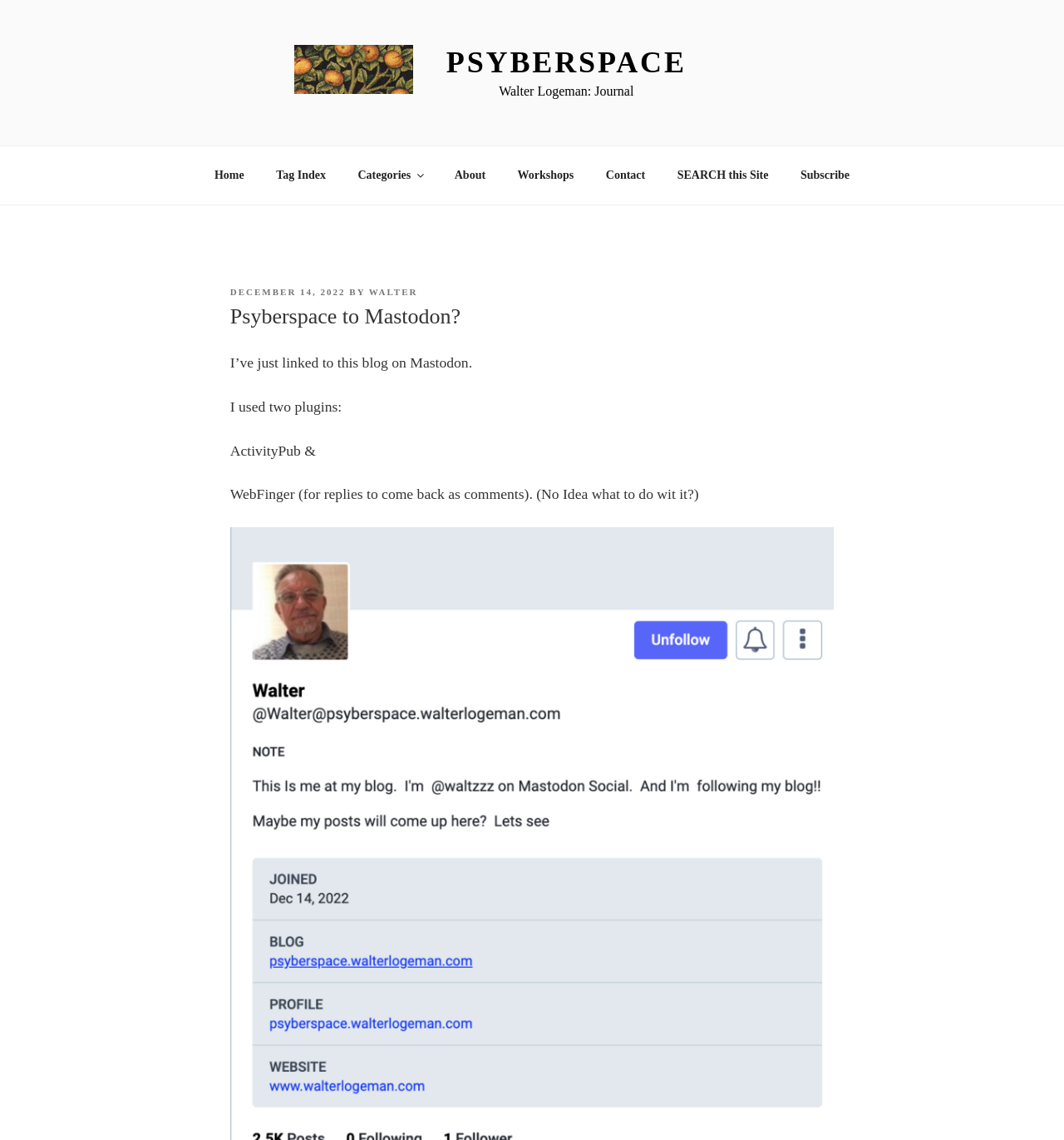Identify the bounding box coordinates of the area you need to click to perform the following instruction: "Click on 'LOG IN'".

None